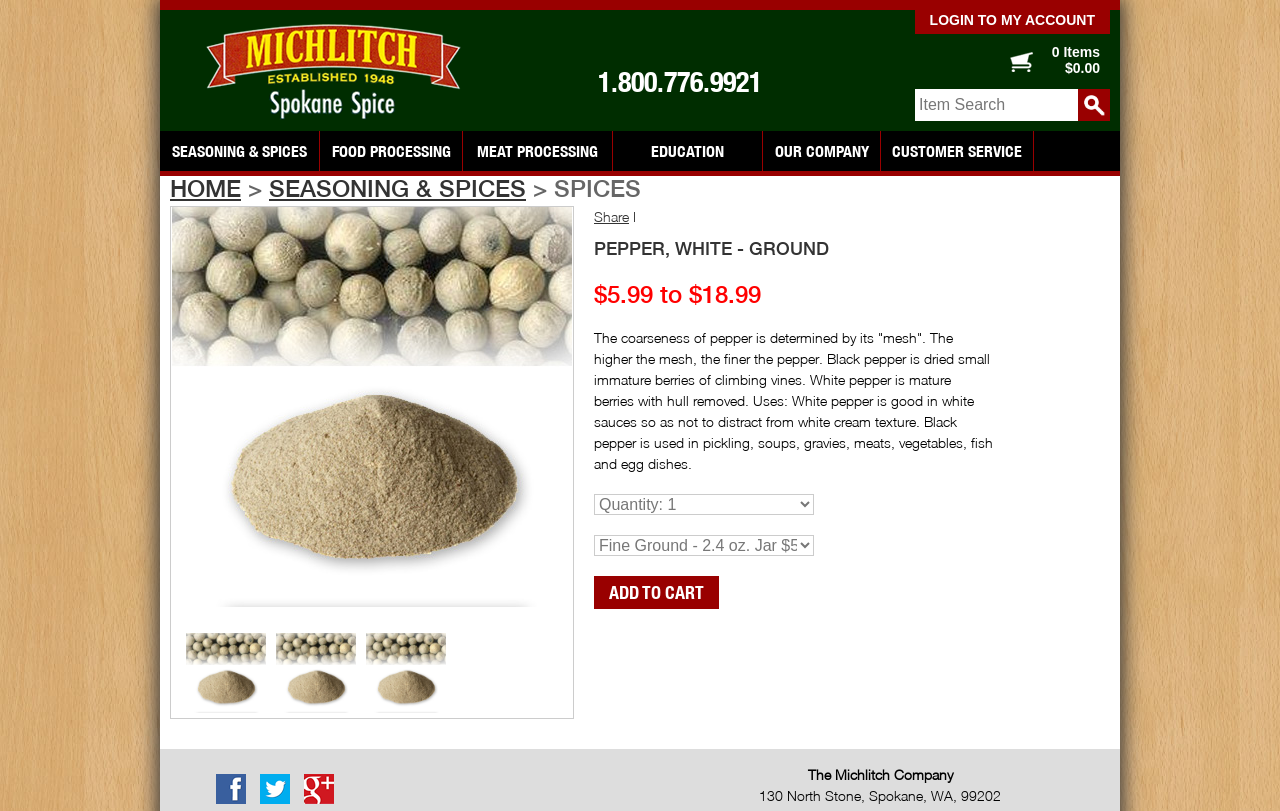Produce an extensive caption that describes everything on the webpage.

This webpage is about the Michlitch Company, a spice company located in Spokane, Washington. At the top of the page, there is a login link and a company logo with the company name "Michlitch - Spokane's Spice Company". Below the logo, there is a phone number "1.800.776.9921" and a link to it. On the right side of the phone number, there is a shopping cart link showing "0 Items $0.00". 

Below the top section, there are several links to different categories, including "SEASONING & SPICES", "FOOD PROCESSING", "MEAT PROCESSING", "EDUCATION", "OUR COMPANY", and "CUSTOMER SERVICE". 

The main content of the page is about a specific product, "Pepper, White - Ground". There is a large image of the product on the left side, and on the right side, there are details about the product, including its price range "$5.99 to $18.99" and a description of the product. The description explains the coarseness of pepper, its uses, and the difference between white pepper and black pepper. 

Below the product description, there are two combo boxes and an "Add To Cart" button. At the bottom of the page, there is the company's address and social media links to Facebook, Twitter, and Google+.